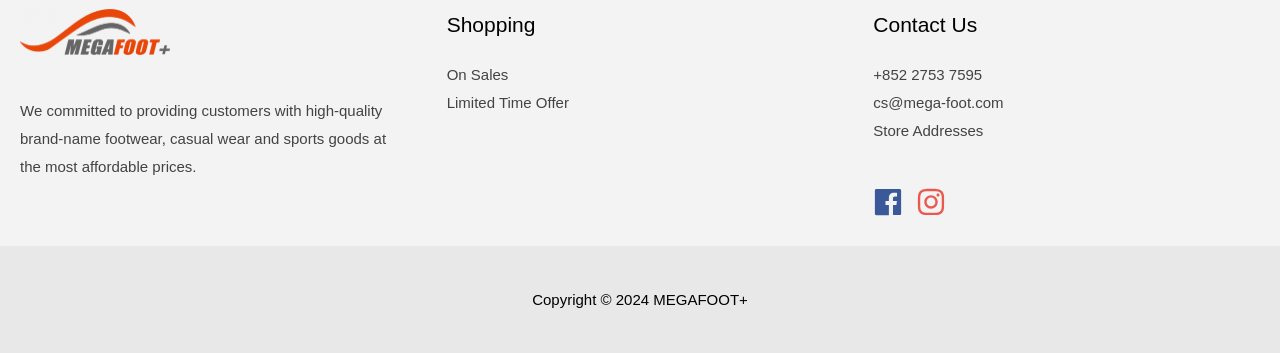What social media platforms does the company have?
Using the image, give a concise answer in the form of a single word or short phrase.

Facebook and Instagram